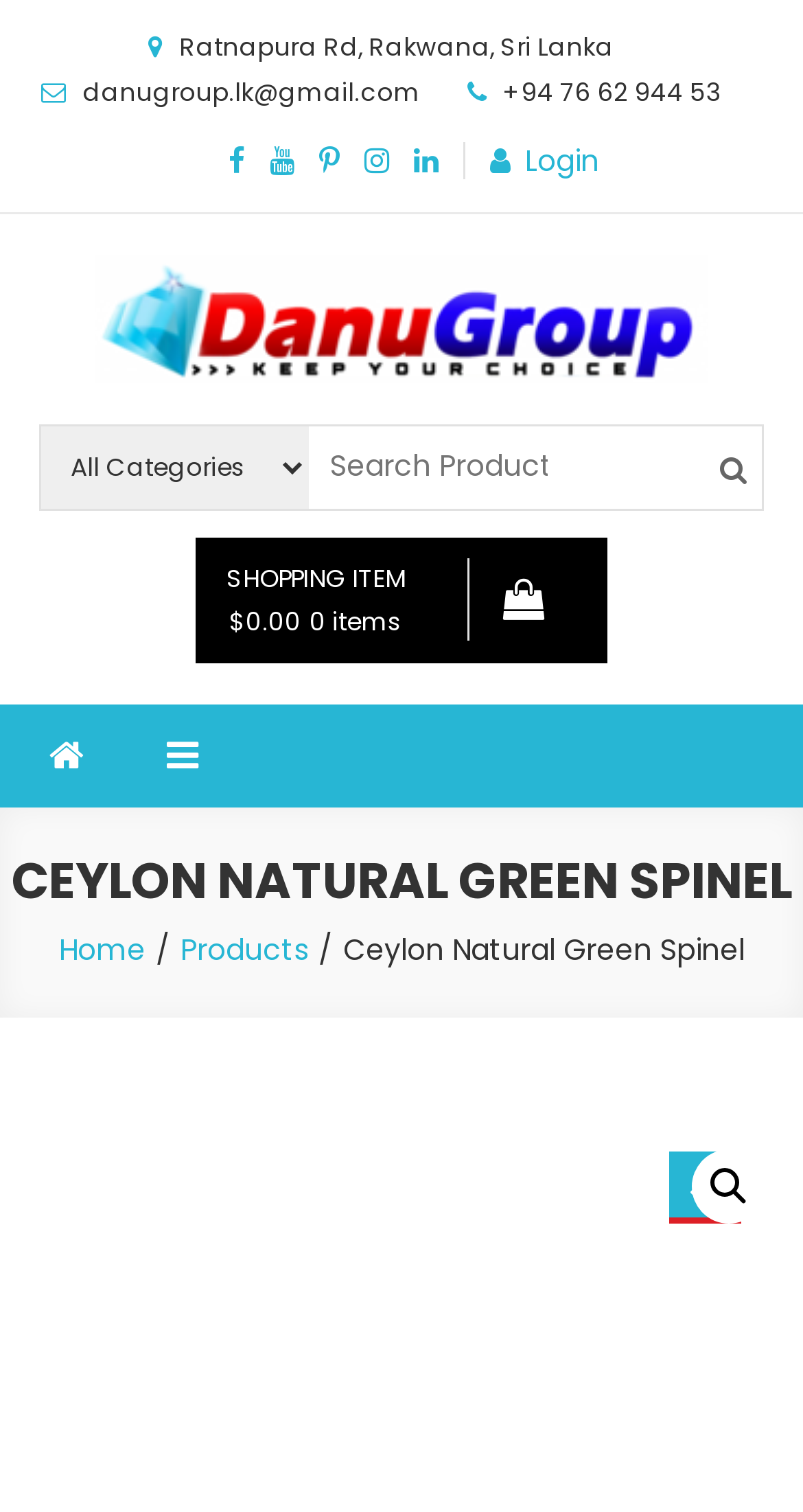What is the phone number of Danu Group?
Carefully analyze the image and provide a detailed answer to the question.

I found the phone number by looking at the top section of the webpage, where the contact information is displayed. The phone number is '+94 76 62 944 53'.